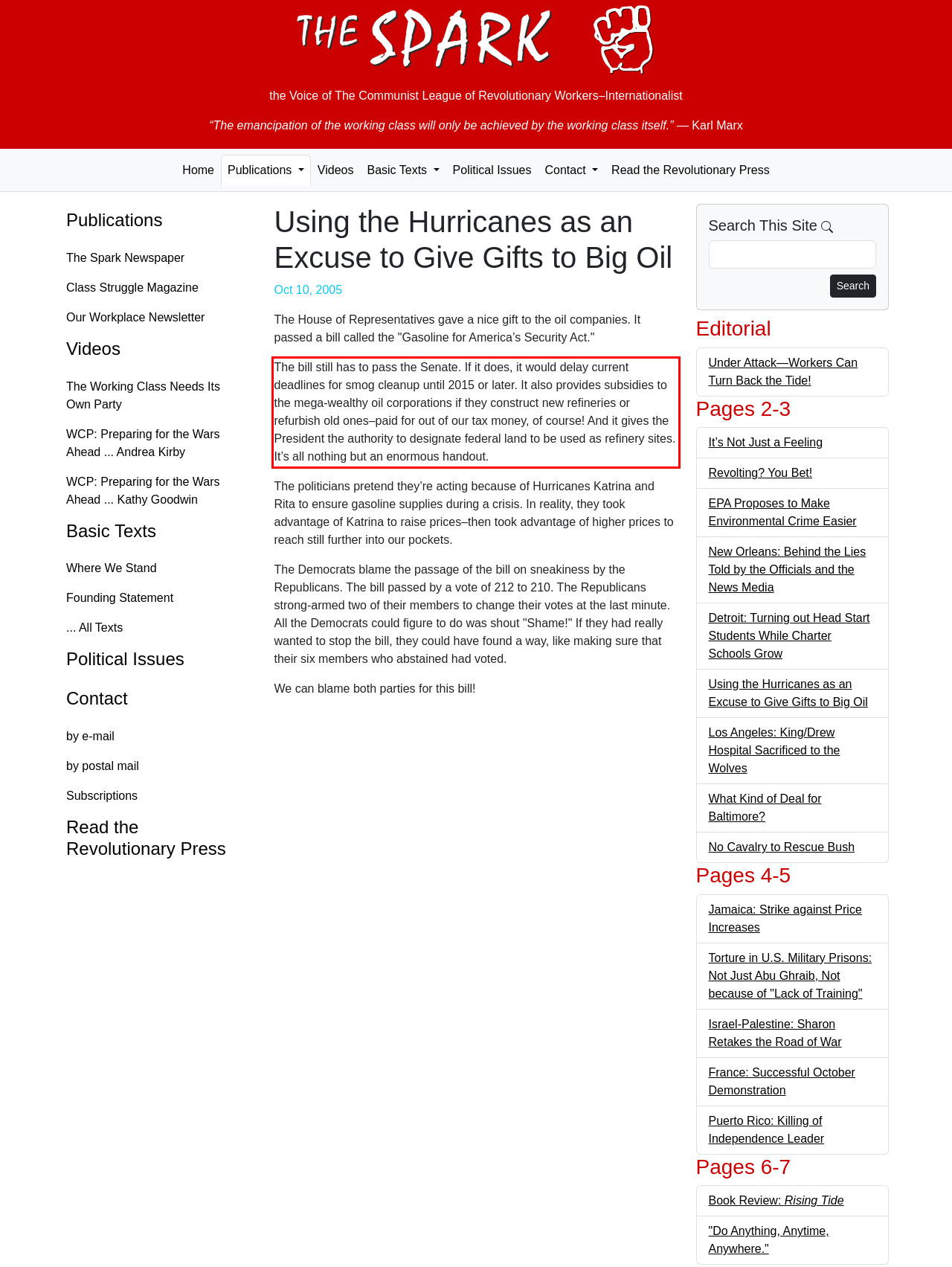Identify the red bounding box in the webpage screenshot and perform OCR to generate the text content enclosed.

The bill still has to pass the Senate. If it does, it would delay current deadlines for smog cleanup until 2015 or later. It also provides subsidies to the mega-wealthy oil corporations if they construct new refineries or refurbish old ones–paid for out of our tax money, of course! And it gives the President the authority to designate federal land to be used as refinery sites. It’s all nothing but an enormous handout.